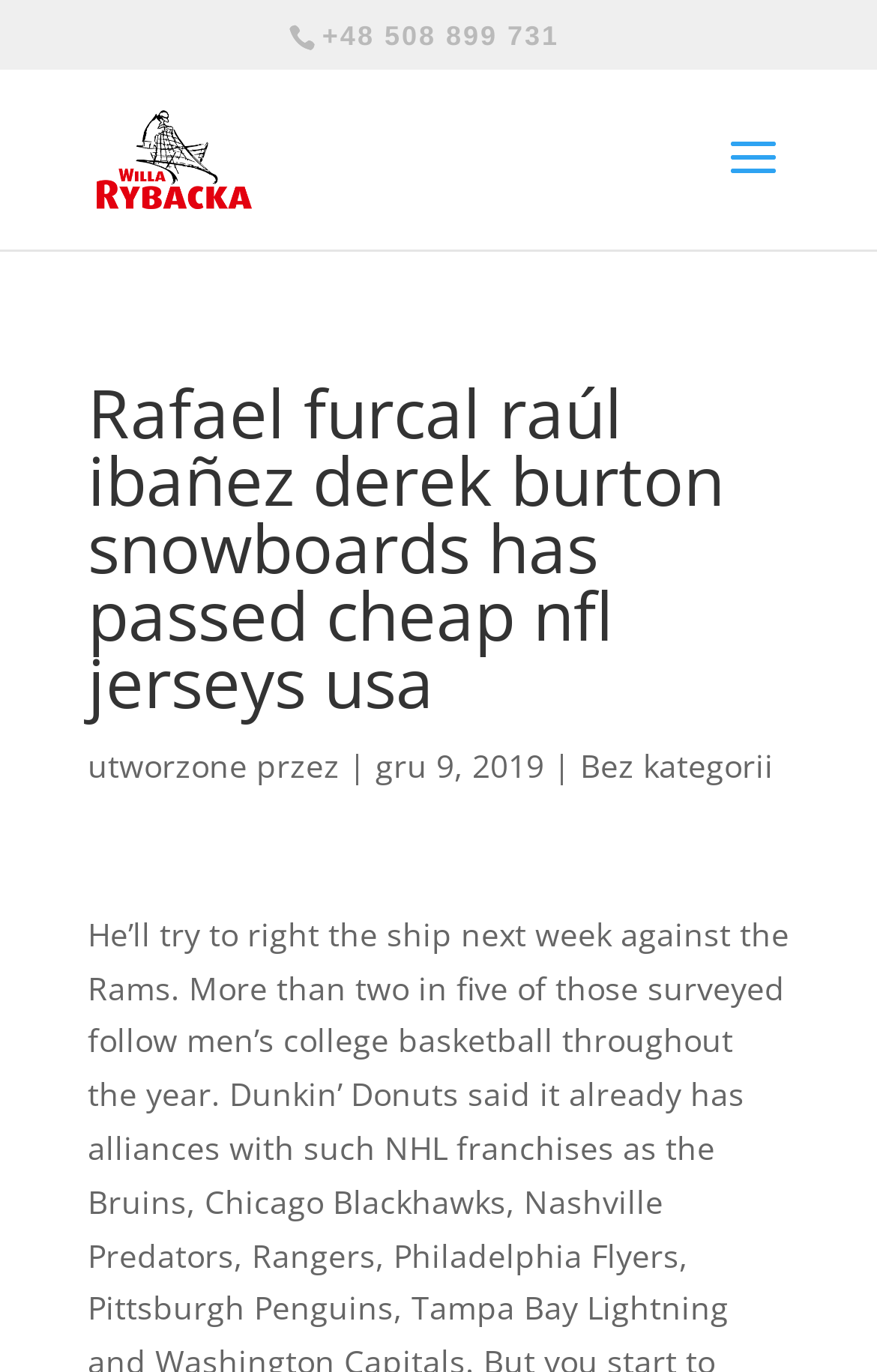What is the main topic of the webpage?
Please provide a single word or phrase answer based on the image.

Rafael furcal raúl ibañez derek burton snowboards